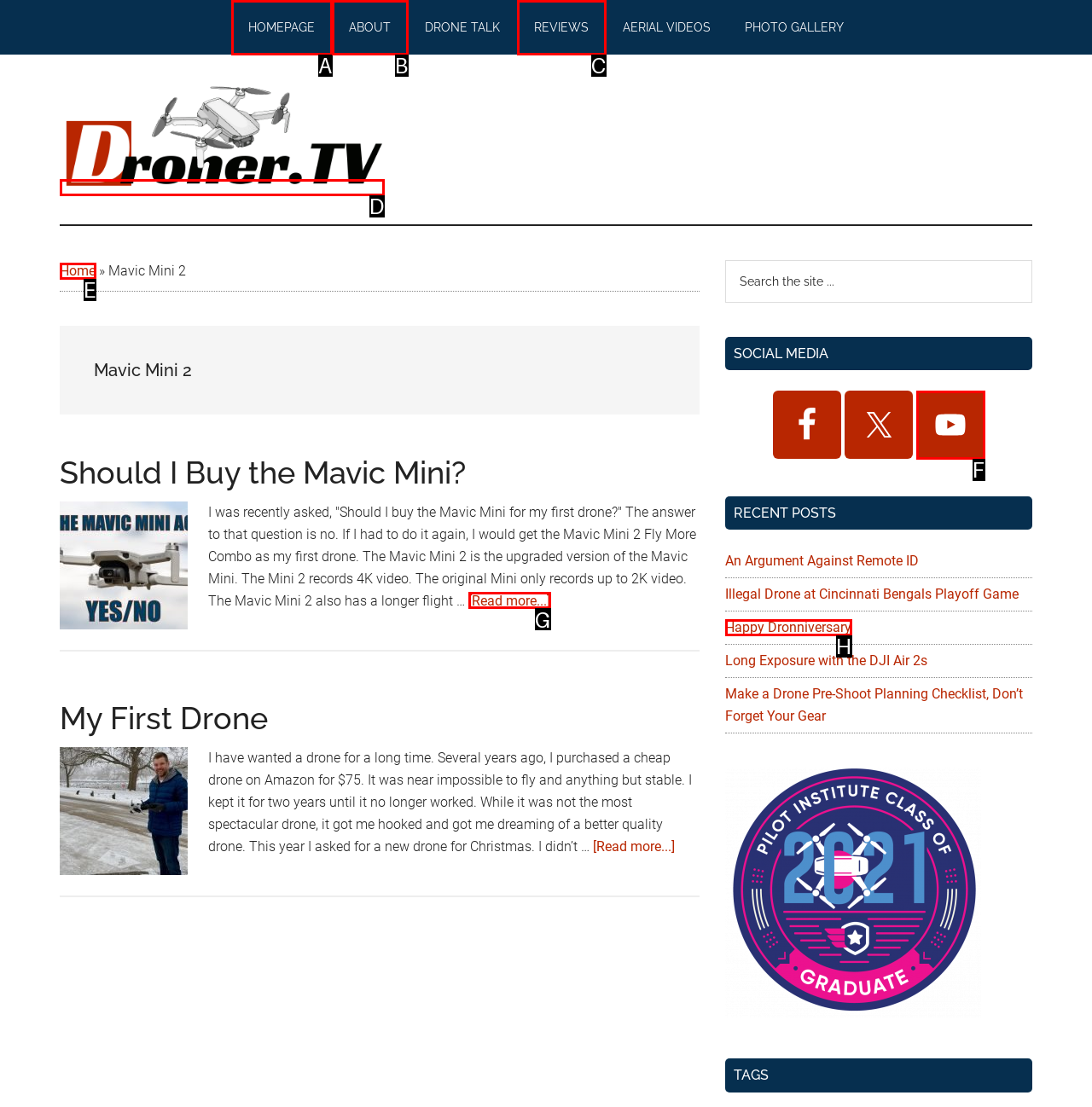Which UI element's letter should be clicked to achieve the task: Read more about 'Should I Buy the Mavic Mini?'
Provide the letter of the correct choice directly.

G